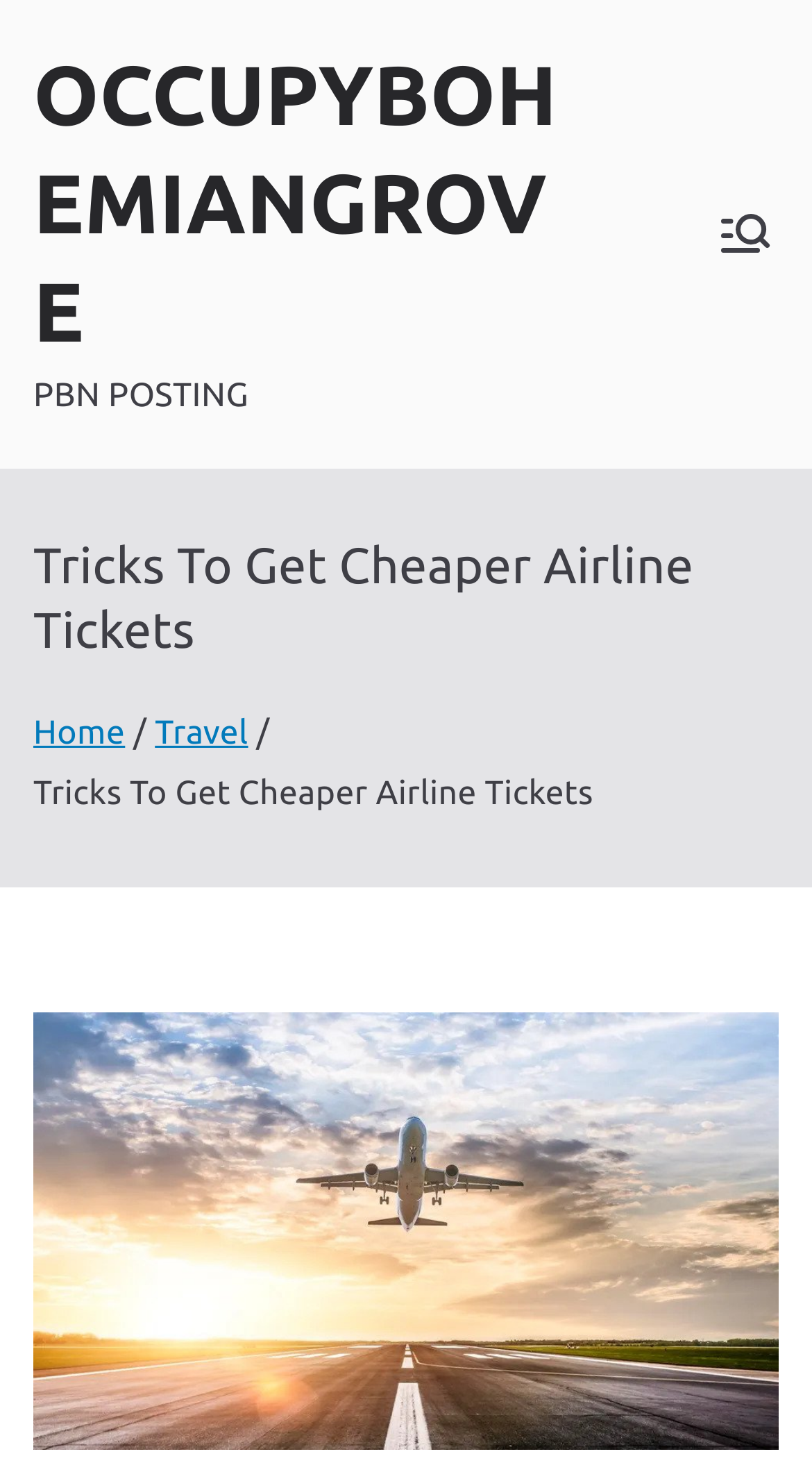Identify the first-level heading on the webpage and generate its text content.

Tricks To Get Cheaper Airline Tickets